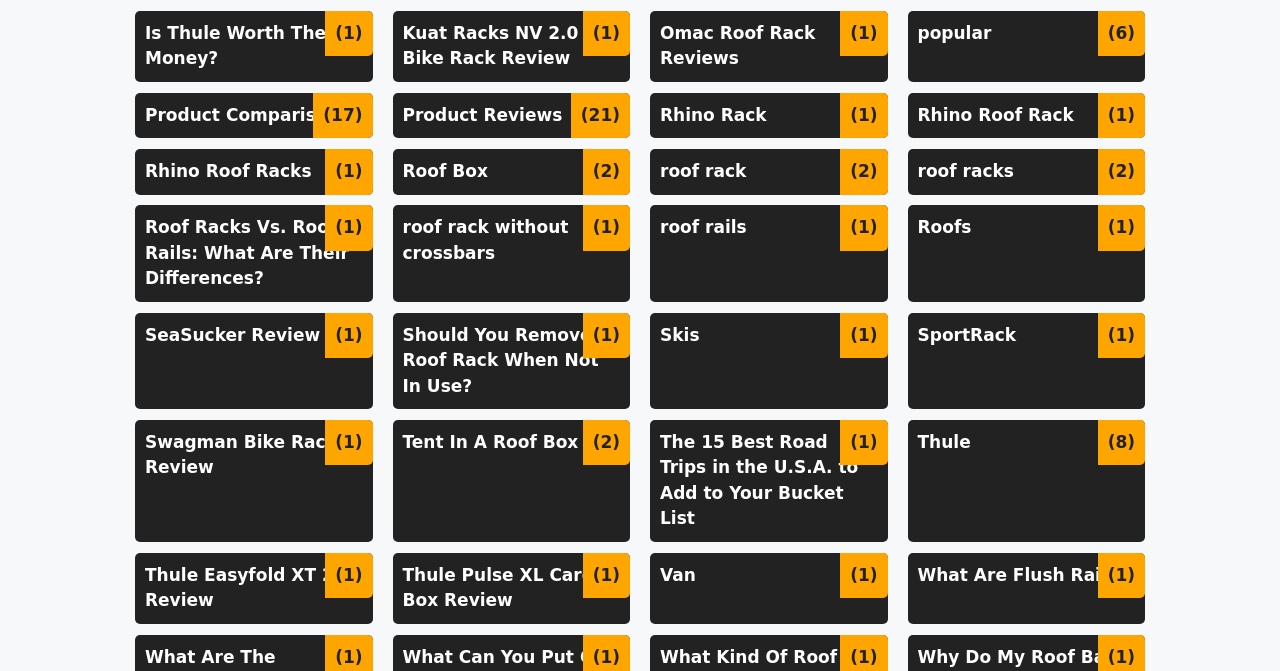Show the bounding box coordinates of the region that should be clicked to follow the instruction: "Read 'Roof Racks Vs. Roof Rails: What Are Their Differences?' article."

[0.105, 0.306, 0.291, 0.45]